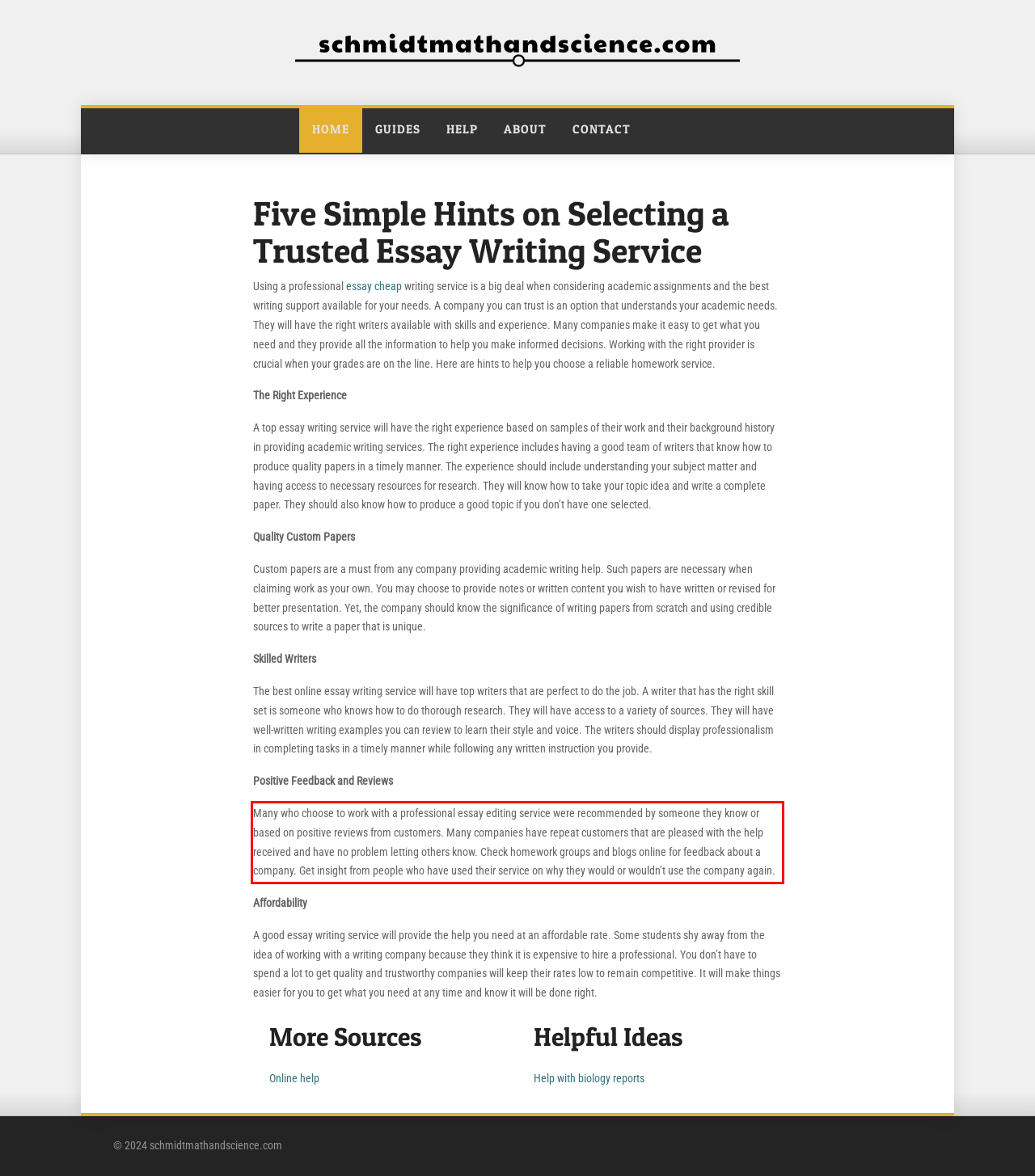Examine the webpage screenshot, find the red bounding box, and extract the text content within this marked area.

Many who choose to work with a professional essay editing service were recommended by someone they know or based on positive reviews from customers. Many companies have repeat customers that are pleased with the help received and have no problem letting others know. Check homework groups and blogs online for feedback about a company. Get insight from people who have used their service on why they would or wouldn’t use the company again.